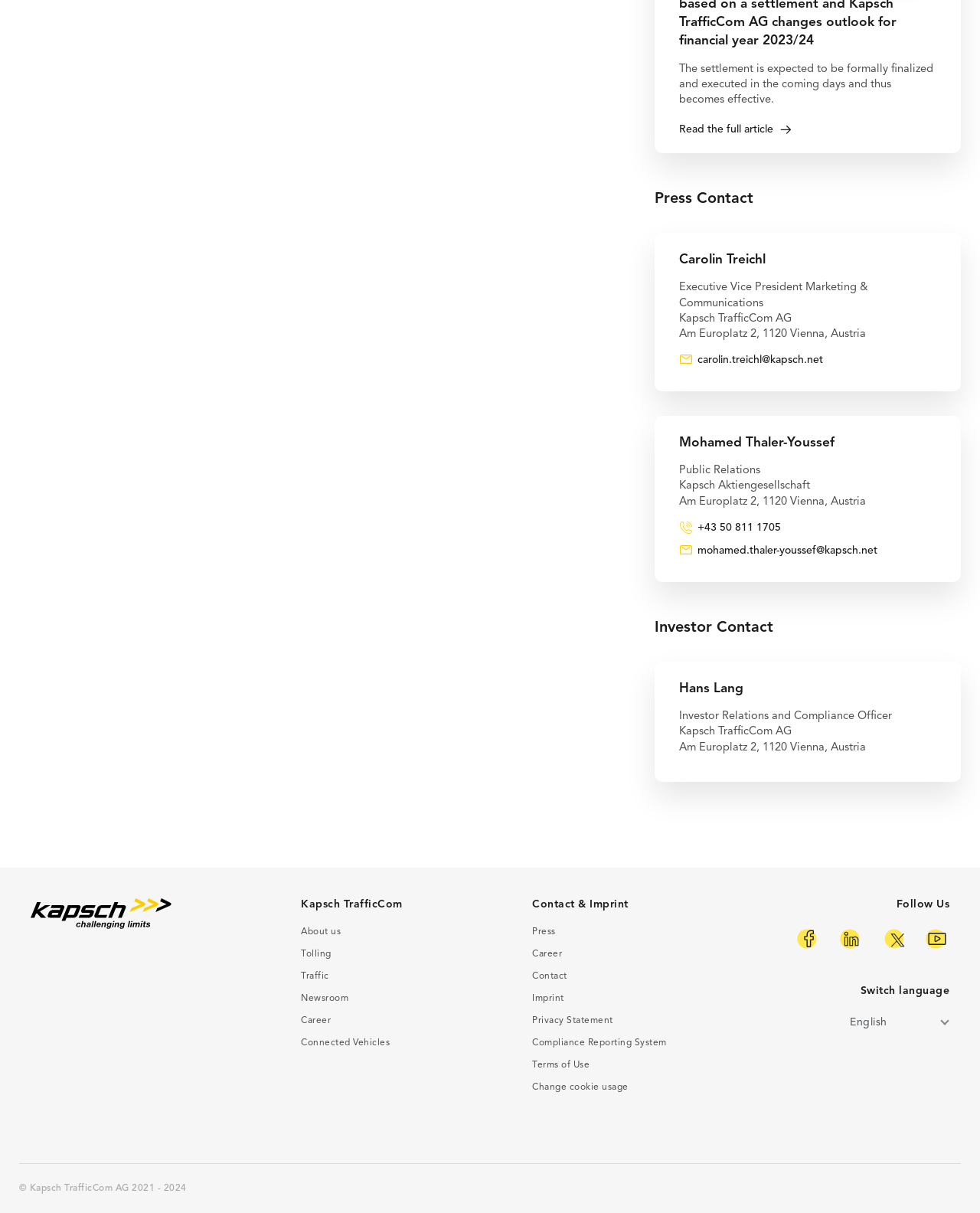Please reply to the following question with a single word or a short phrase:
What is the address of the company?

Am Europlatz 2, 1120 Vienna, Austria